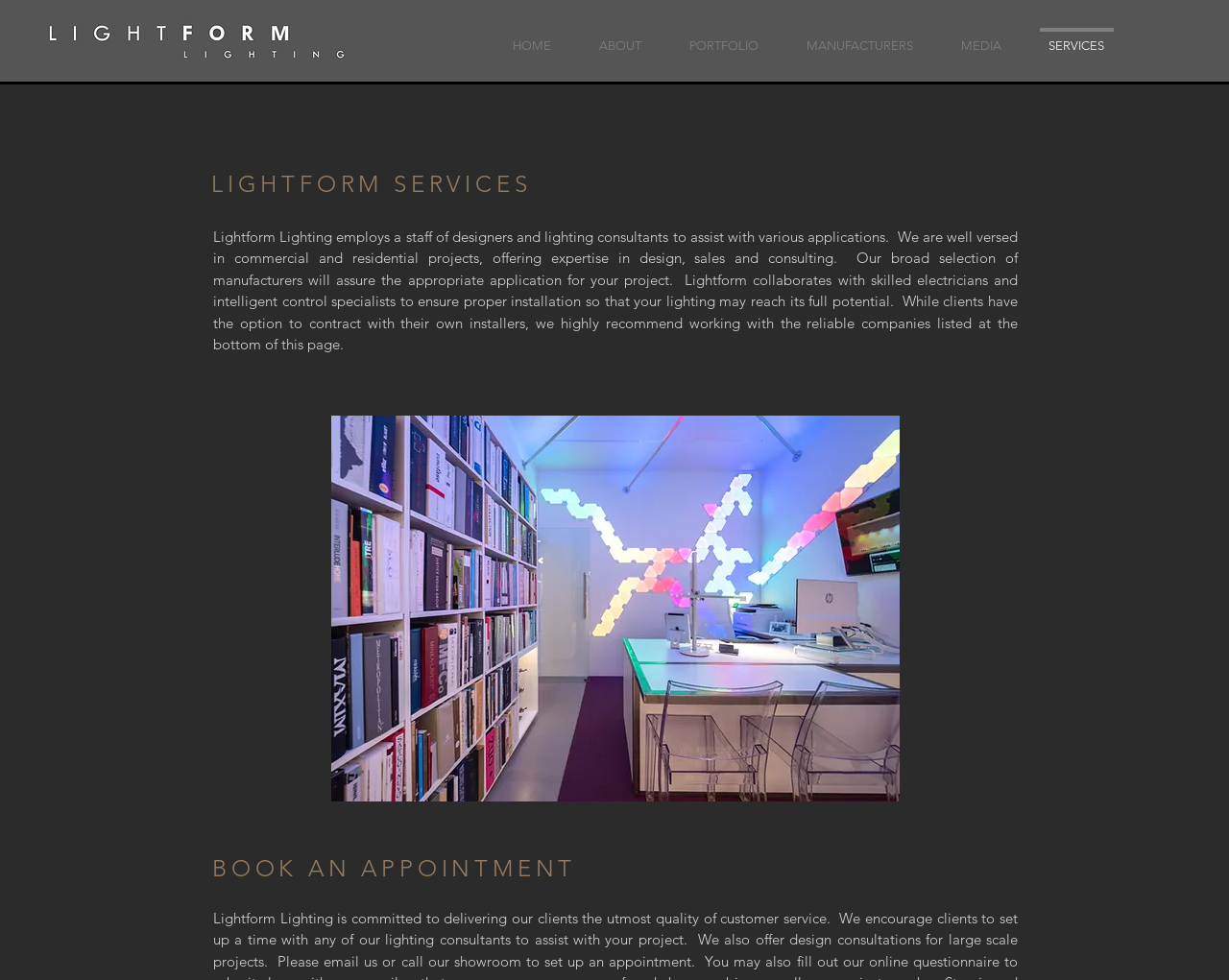What is the company name on the logo?
Please provide a detailed and comprehensive answer to the question.

The logo is an image with the text 'LF' and the company name 'Lightform' can be inferred from the context of the webpage.